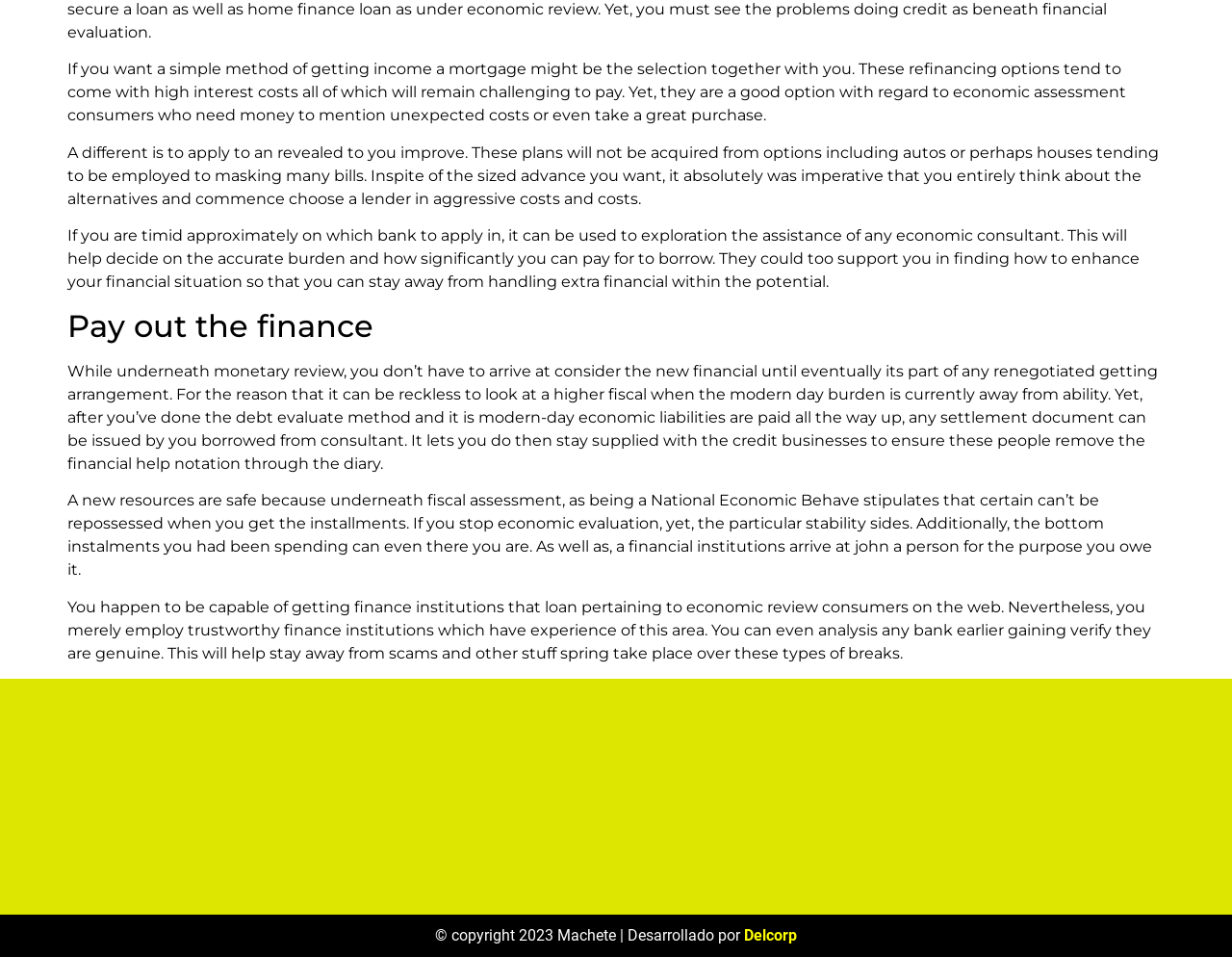Review the image closely and give a comprehensive answer to the question: What happens to assets during financial assessment?

The webpage states that assets are safe during financial assessment, as the National Economic Act stipulates that they cannot be repossessed as long as the individual is making payments. However, if the individual stops making payments, the assets are no longer protected.